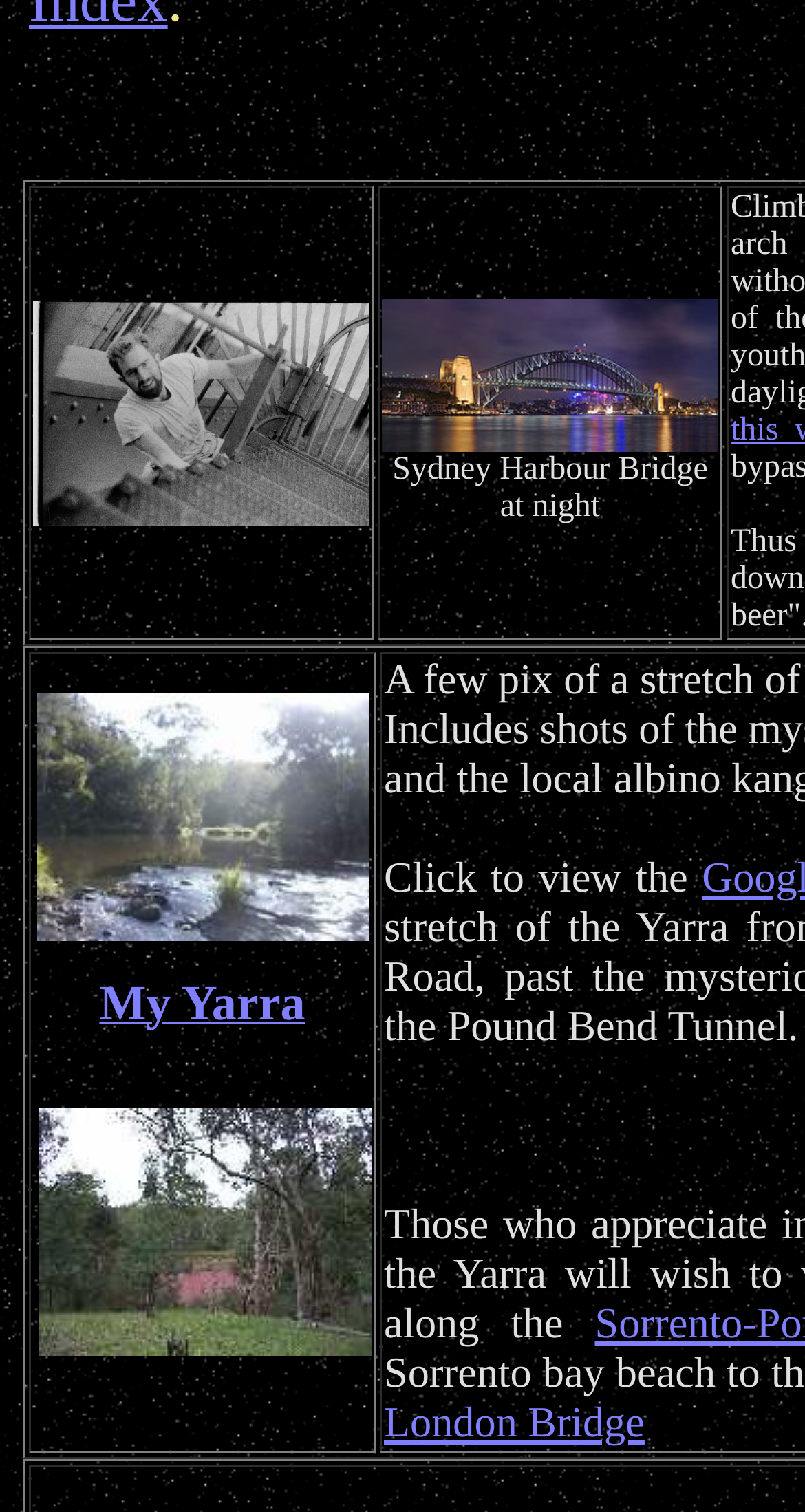Please look at the image and answer the question with a detailed explanation: How many links are there in the third grid cell?

In the third grid cell, I can see three links. The first link has the text 'Yarra view', the second link has the text 'My Yarra', and the third link has the text 'London Bridge'.